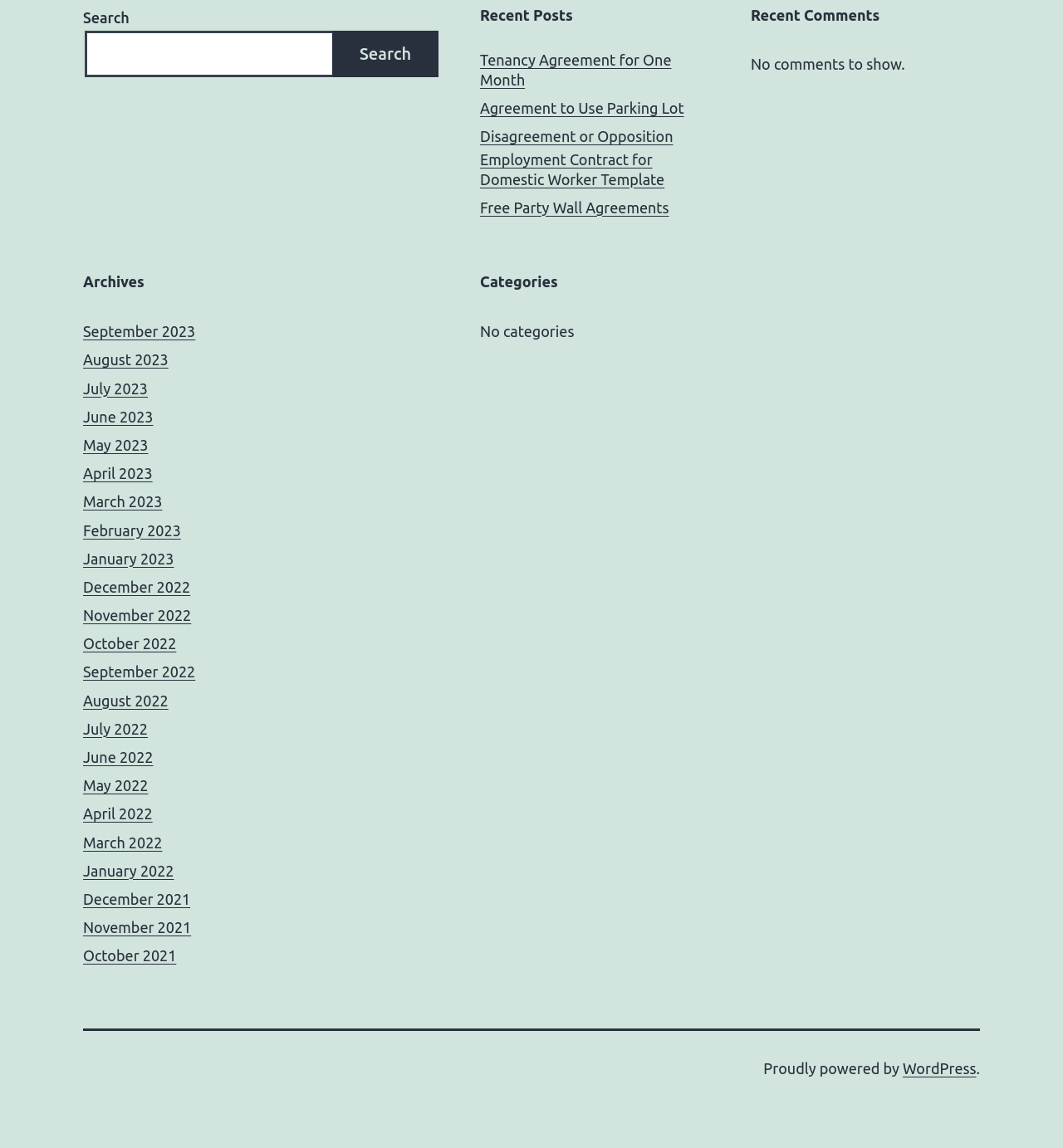How many recent posts are listed?
Provide a detailed answer to the question using information from the image.

The webpage has a section titled 'Recent Posts' which lists five links to different posts, including 'Tenancy Agreement for One Month', 'Agreement to Use Parking Lot', and three others.